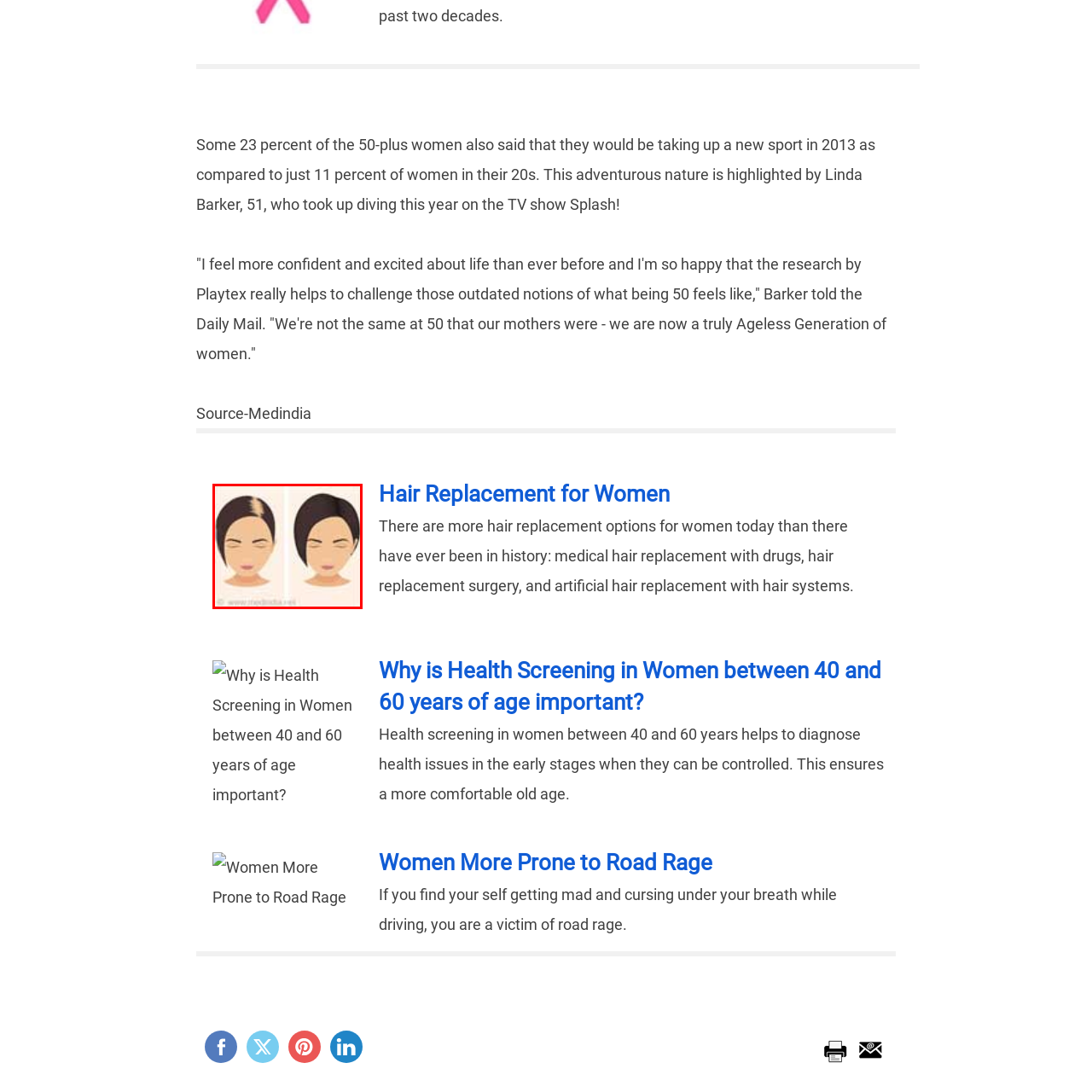Create a detailed description of the image enclosed by the red bounding box.

The image showcases a side-by-side comparison of a woman's hairstyle, illustrating the transformative effects of hair replacement solutions. On the left, the woman's hair appears thinning and sparse, highlighting the common issue of hair loss. In contrast, the right side depicts a fuller, healthier-looking hairstyle, representing the positive impact of modern hair replacement options. This visual emphasizes the advancements available for women facing hair loss, aligning with the discussion on the variety and efficacy of hair replacement methods, including medical treatments, surgery, and artificial systems, as noted in the accompanying text.